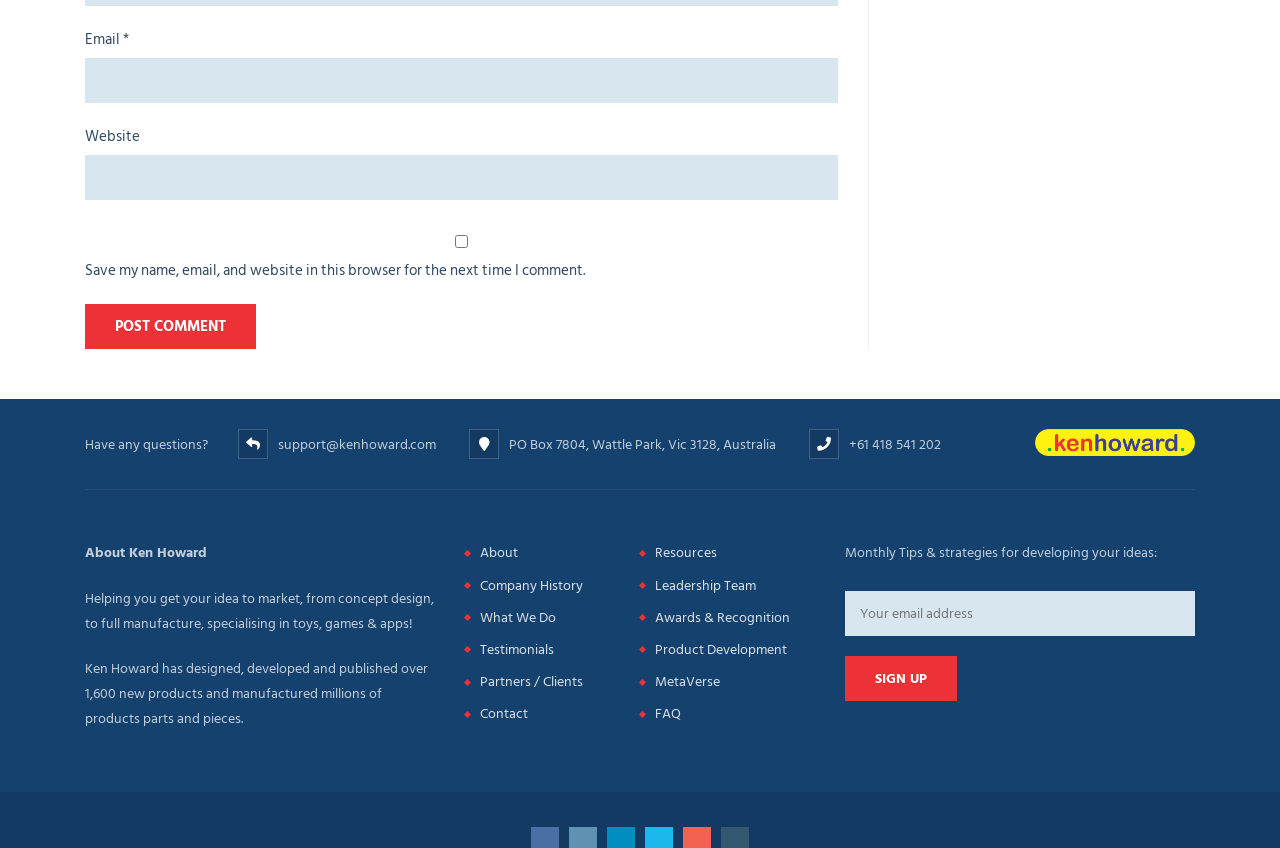Identify the bounding box coordinates for the element you need to click to achieve the following task: "Sign up for monthly tips and strategies". The coordinates must be four float values ranging from 0 to 1, formatted as [left, top, right, bottom].

[0.66, 0.773, 0.748, 0.826]